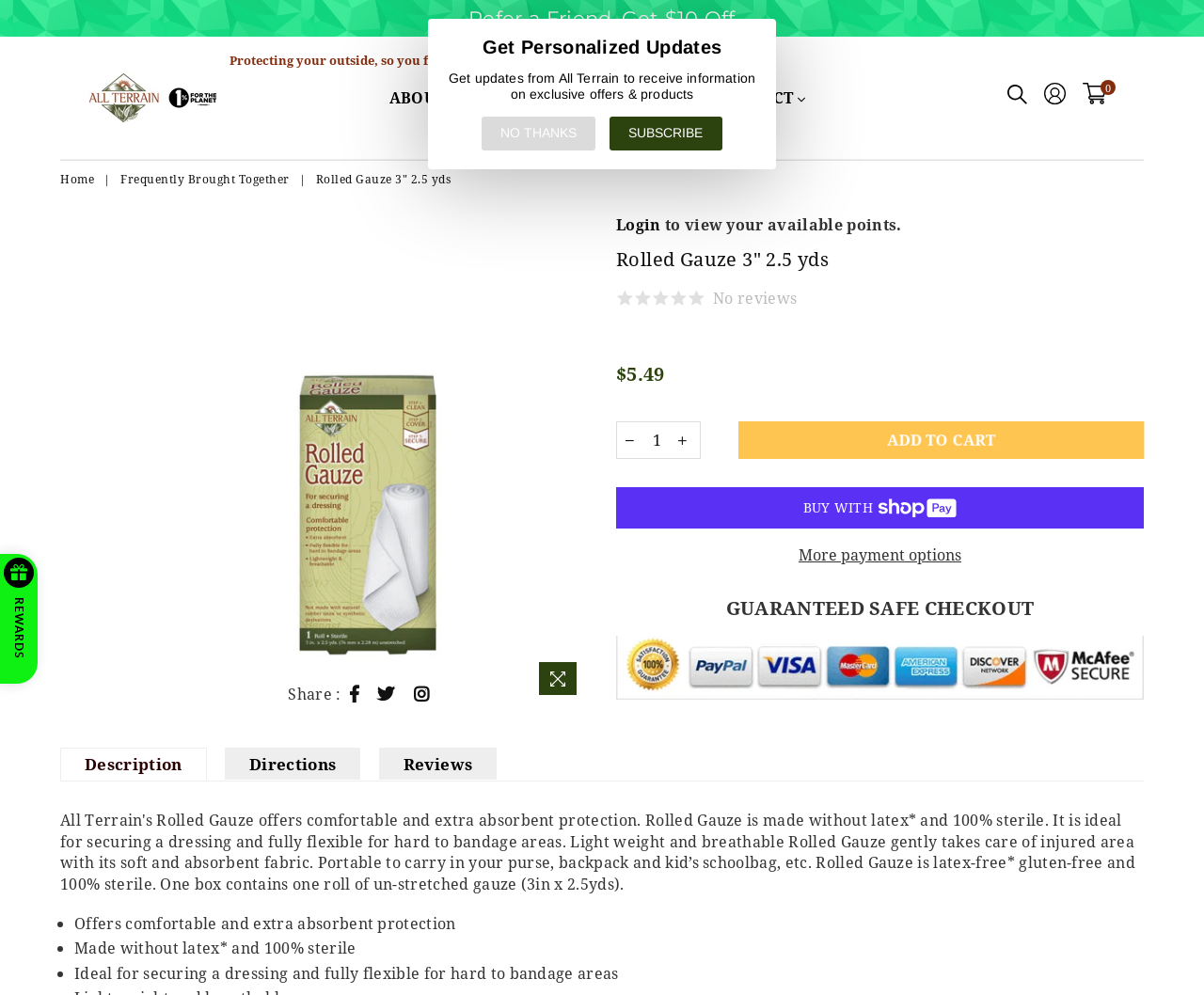How many social media sharing options are there?
Refer to the screenshot and deliver a thorough answer to the question presented.

I found the social media sharing options by looking at the 'Share :' section, which has links to share on Facebook, Twitter, and Instagram.